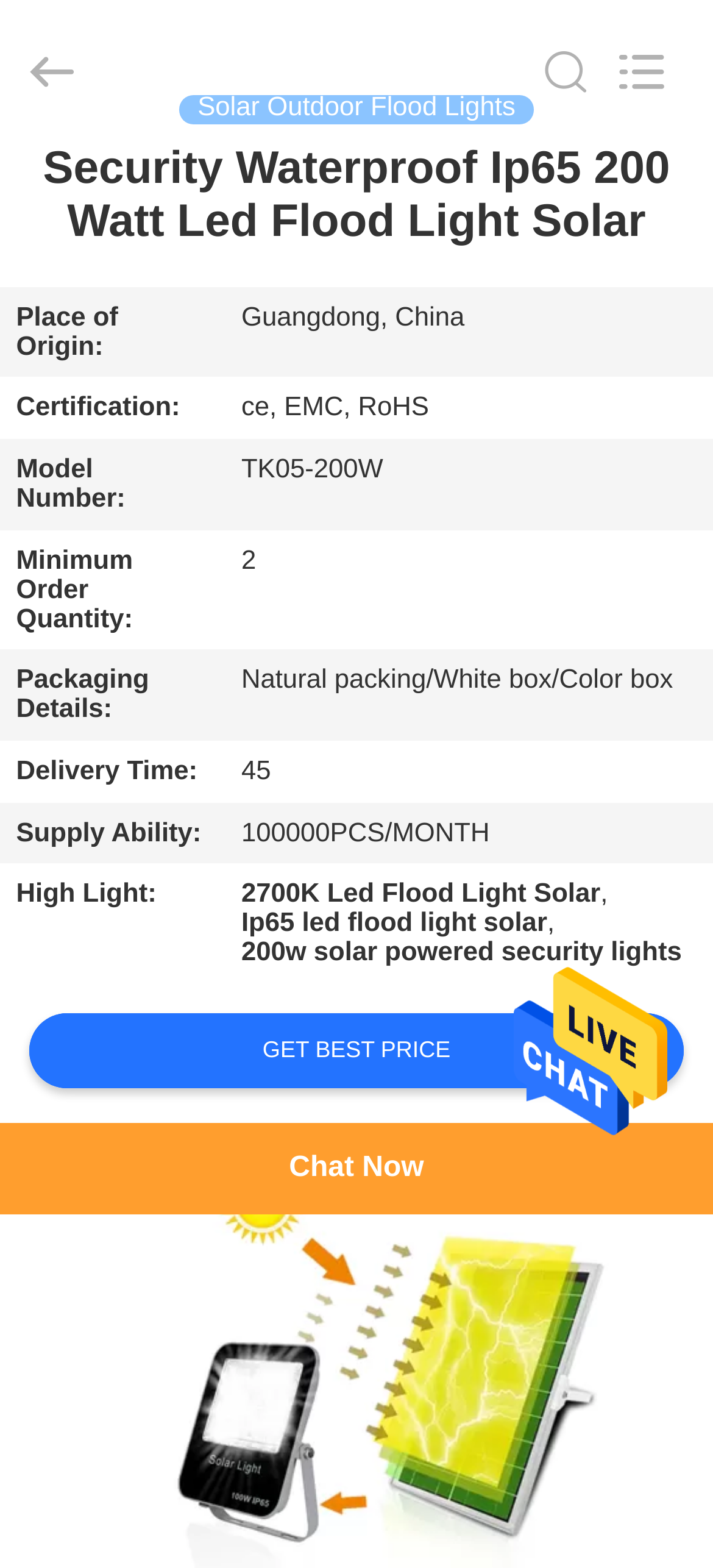Calculate the bounding box coordinates of the UI element given the description: "Factory Tour".

[0.0, 0.381, 0.3, 0.448]